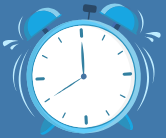Use the details in the image to answer the question thoroughly: 
What is the purpose of the two blue bells on the alarm clock?

The two blue bells on top of the alarm clock add a playful and classic design element, which contrasts with the more serious and functional aspect of the clock, creating a visually appealing and engaging image.